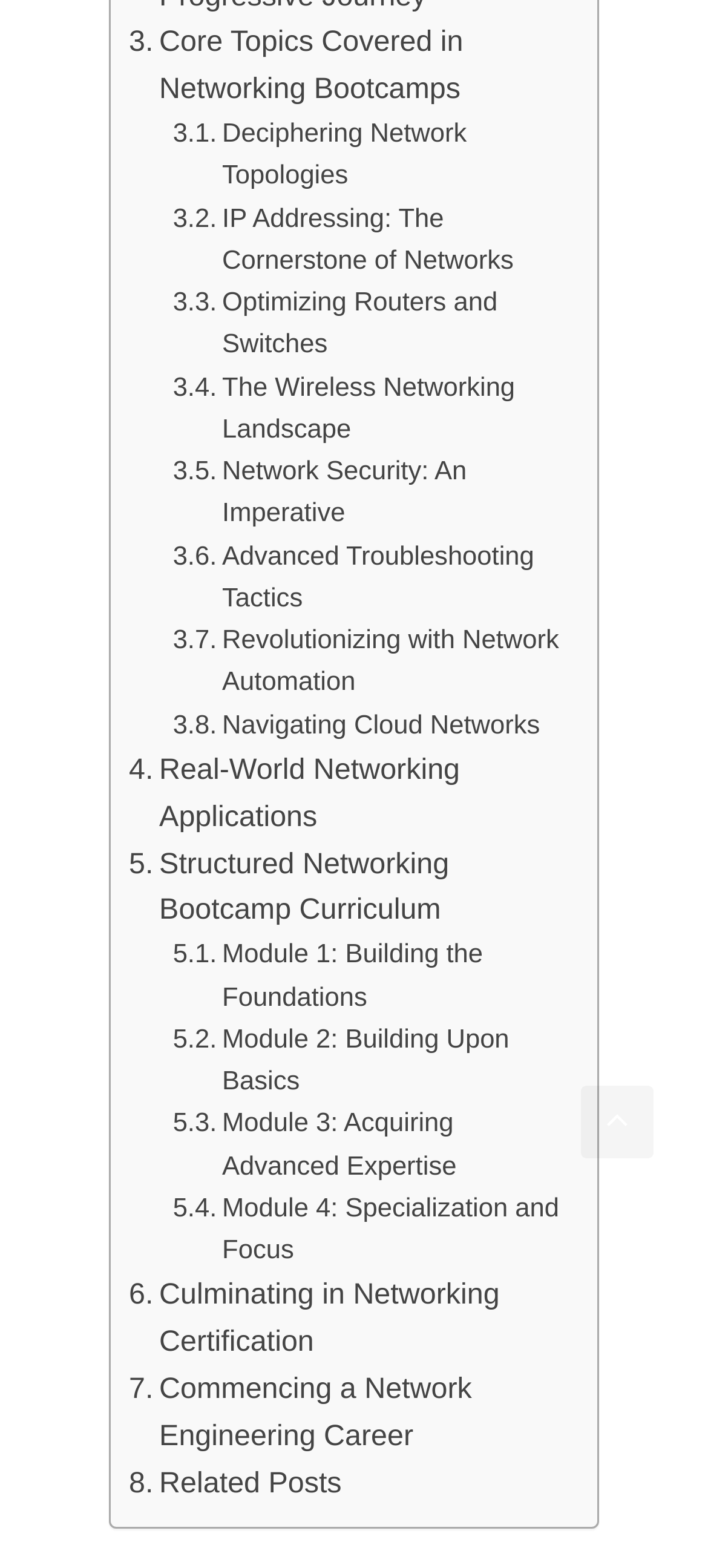How many modules are there in the networking bootcamp curriculum?
Can you provide an in-depth and detailed response to the question?

I counted the number of link elements with 'Module' in their text, and found that there are four modules: Module 1, Module 2, Module 3, and Module 4.